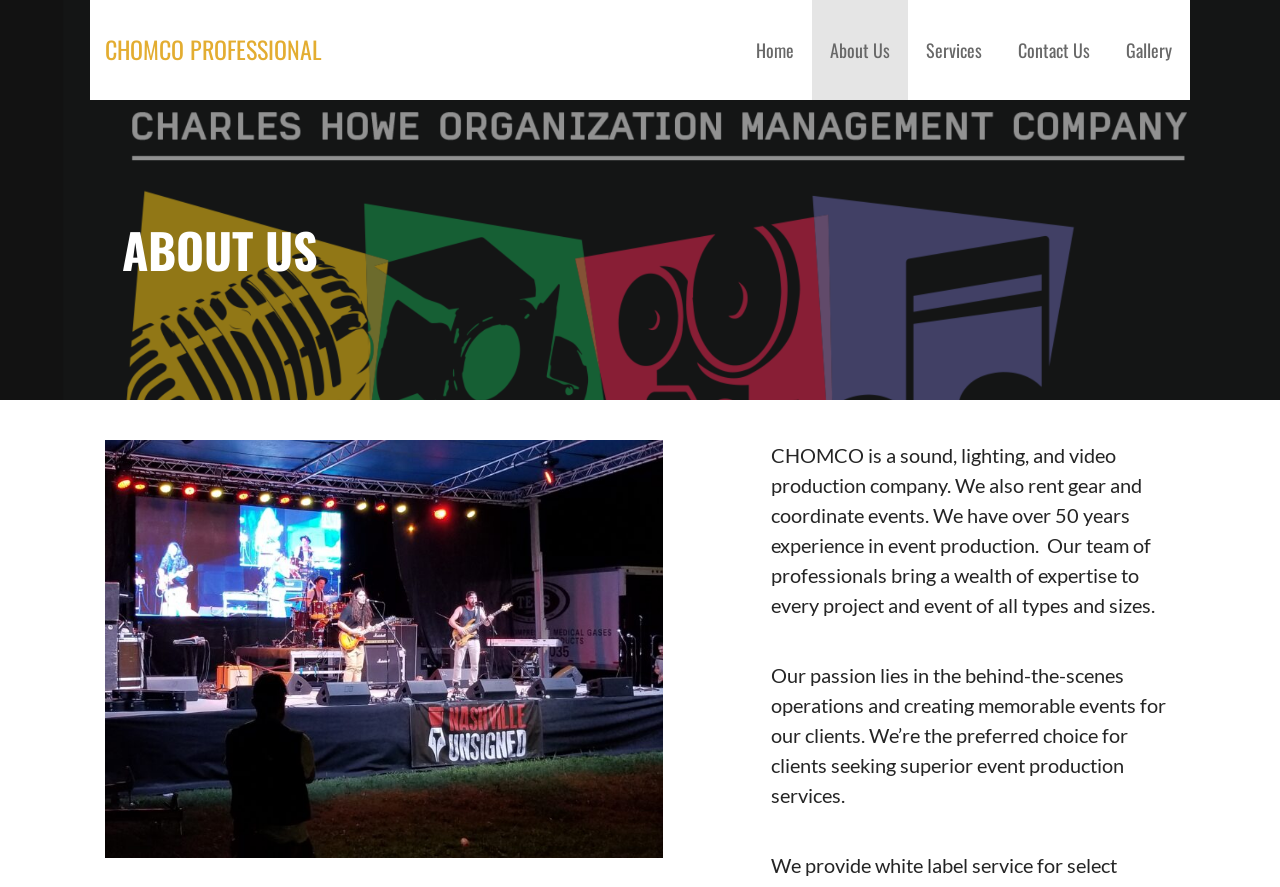Answer the question with a brief word or phrase:
What is the company's passion?

Behind-the-scenes operations